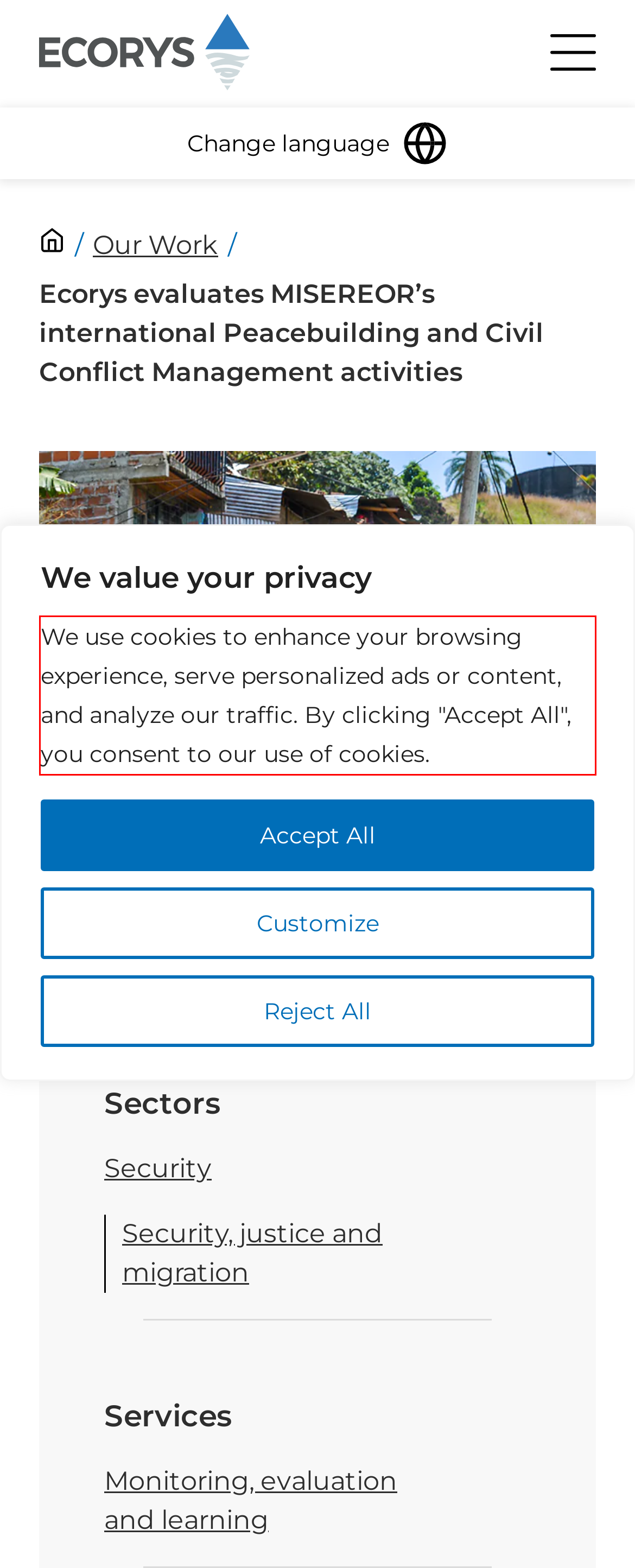Within the screenshot of the webpage, locate the red bounding box and use OCR to identify and provide the text content inside it.

We use cookies to enhance your browsing experience, serve personalized ads or content, and analyze our traffic. By clicking "Accept All", you consent to our use of cookies.